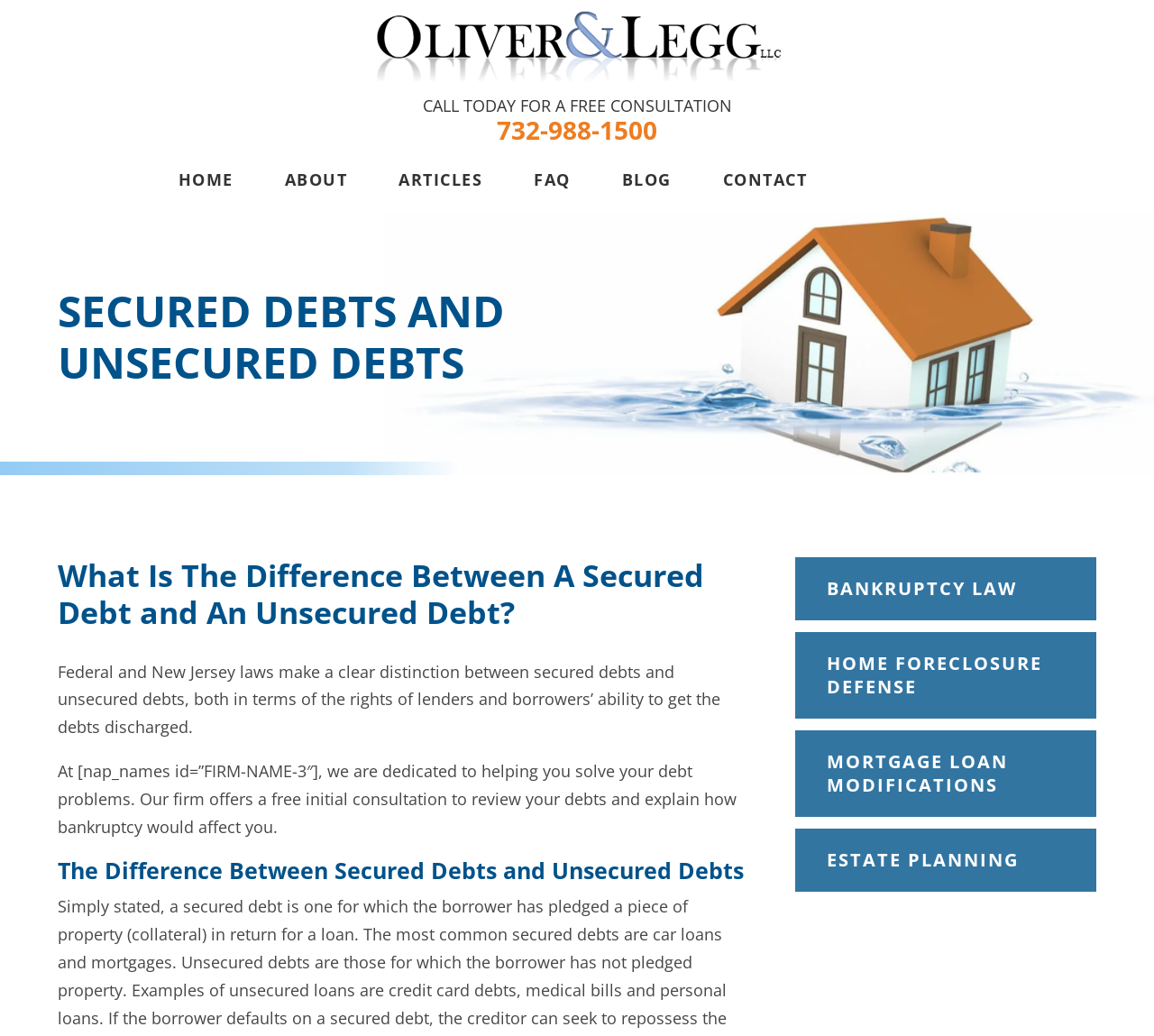What is the name of the law firm?
Look at the image and answer the question with a single word or phrase.

Oliver & Legg